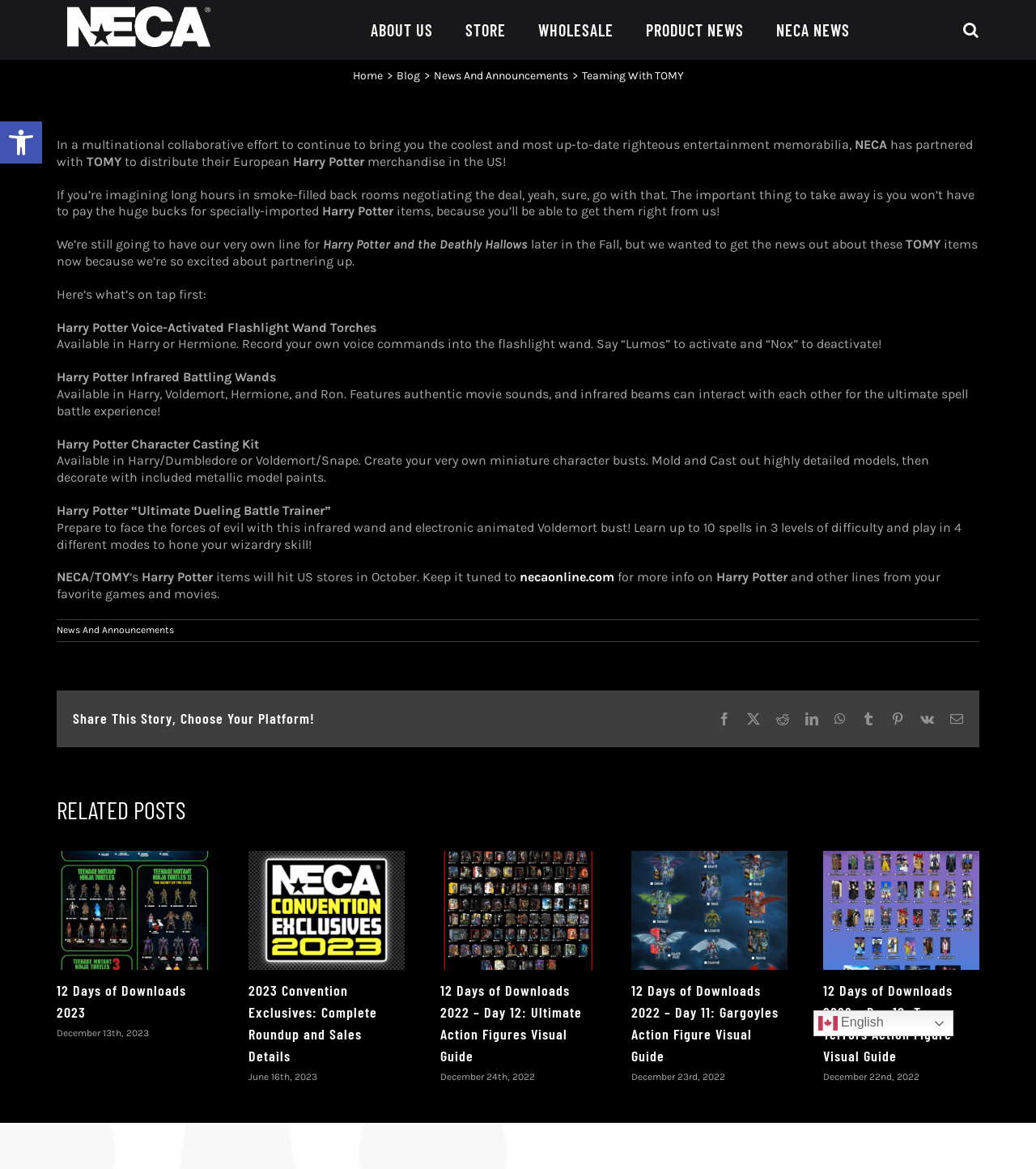Determine the coordinates of the bounding box that should be clicked to complete the instruction: "Click on the 'Search' link". The coordinates should be represented by four float numbers between 0 and 1: [left, top, right, bottom].

[0.852, 0.0, 0.945, 0.051]